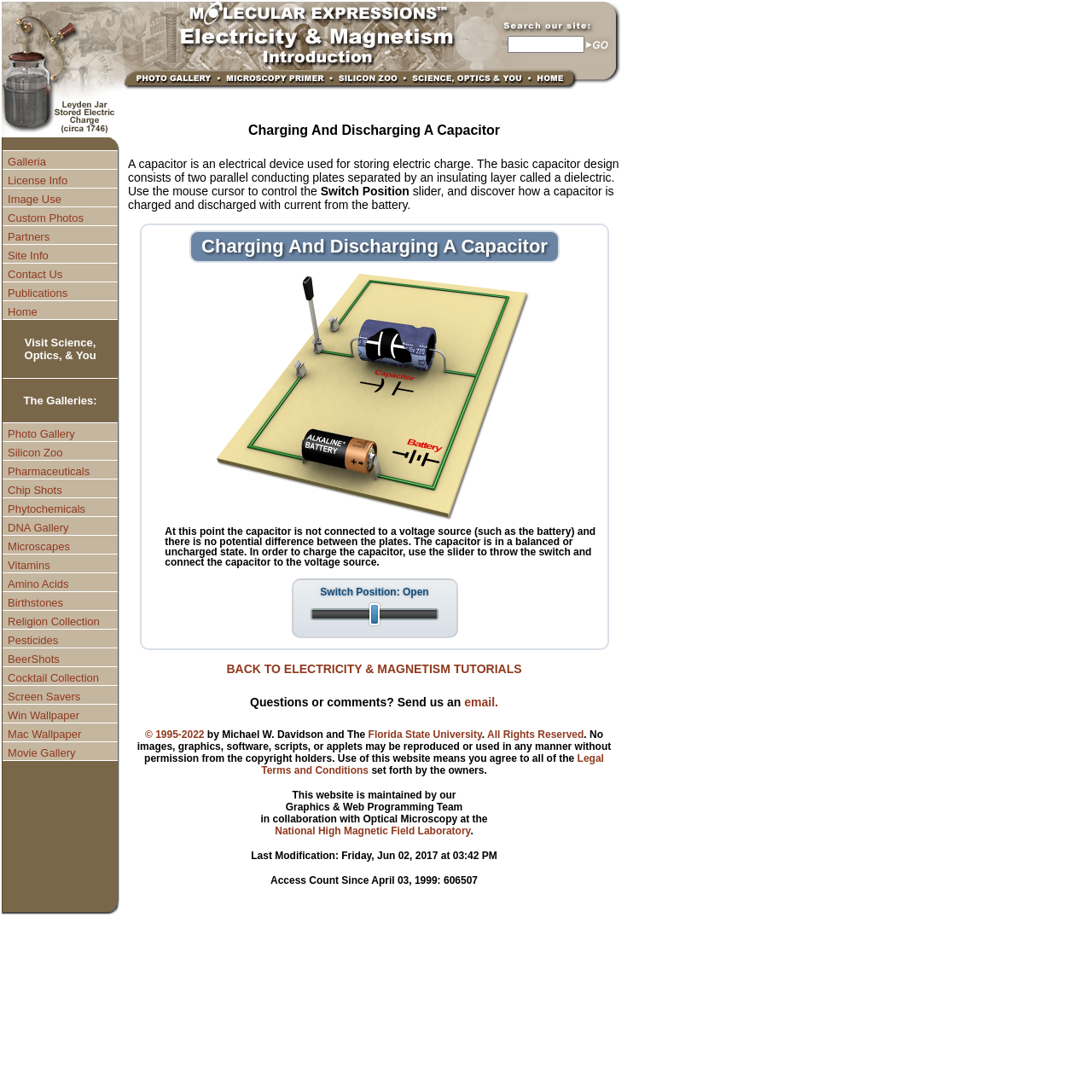Locate the bounding box coordinates of the element that should be clicked to fulfill the instruction: "Click the capacitor tutorial link".

[0.002, 0.071, 0.117, 0.084]